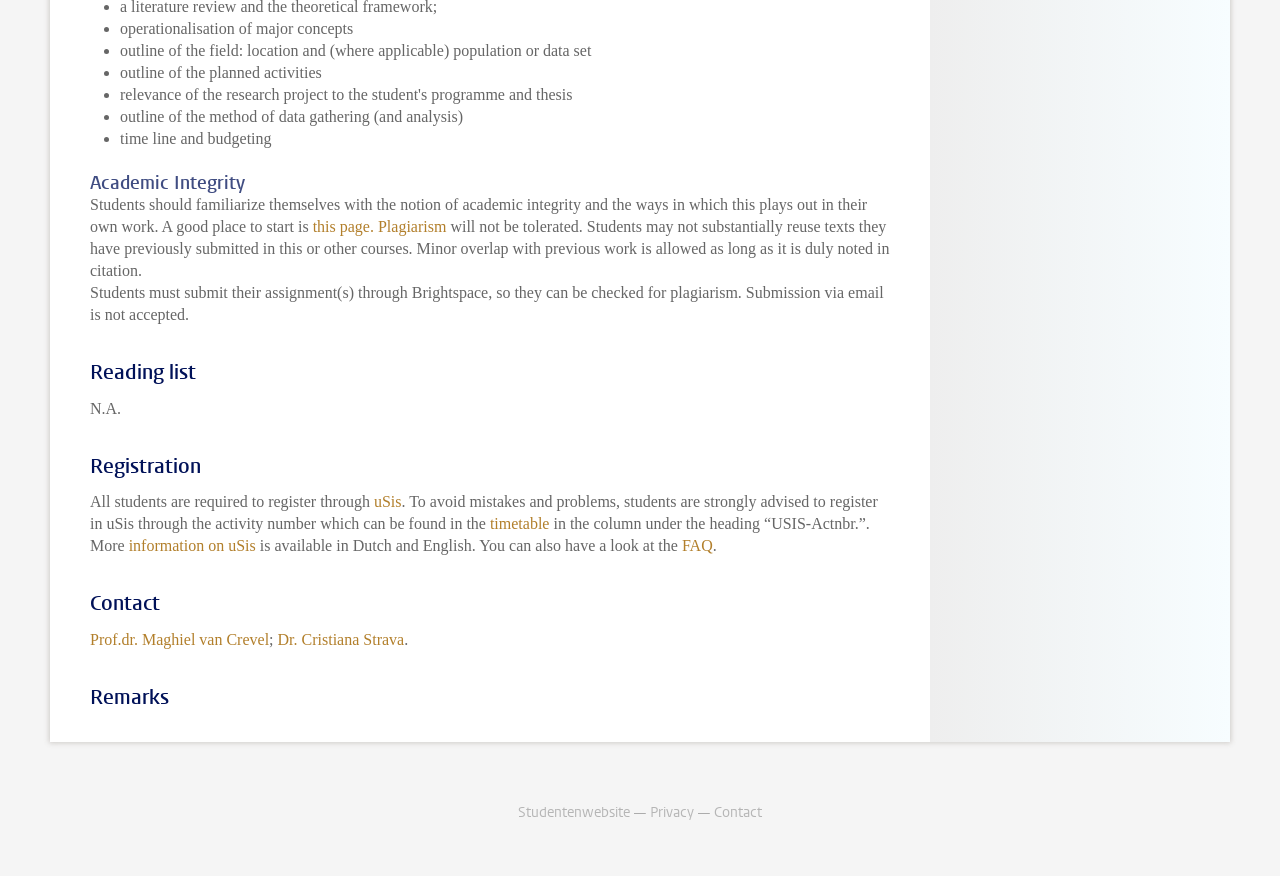Please determine the bounding box coordinates for the UI element described here. Use the format (top-left x, top-left y, bottom-right x, bottom-right y) with values bounded between 0 and 1: parent_node: Chris Kelly

None